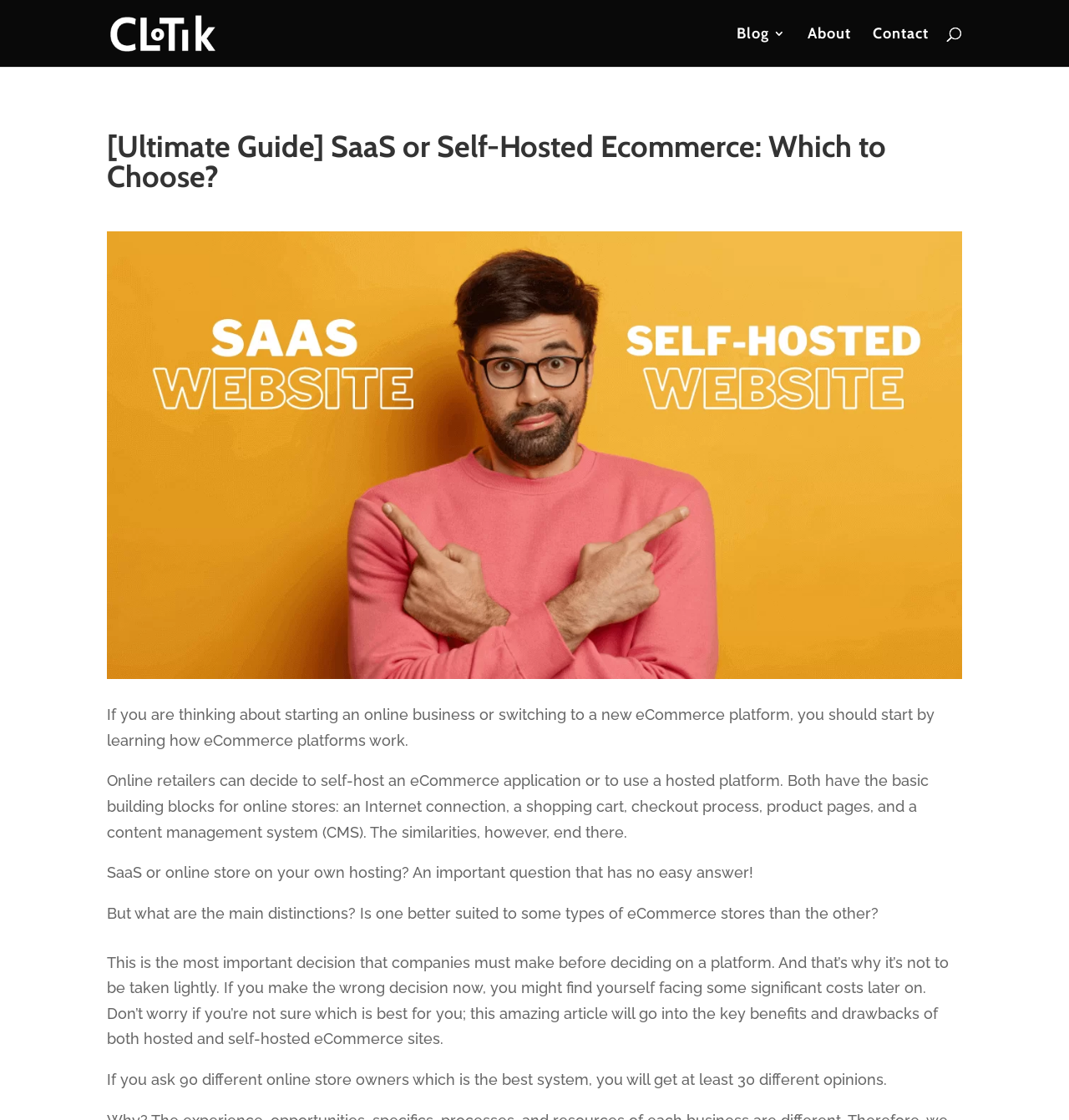Based on the image, please respond to the question with as much detail as possible:
What is the main decision that companies must make before choosing a platform?

According to the article, the most important decision that companies must make before deciding on a platform is whether to use a SaaS or self-hosted ecommerce site, as this decision can have significant costs later on if not made correctly.